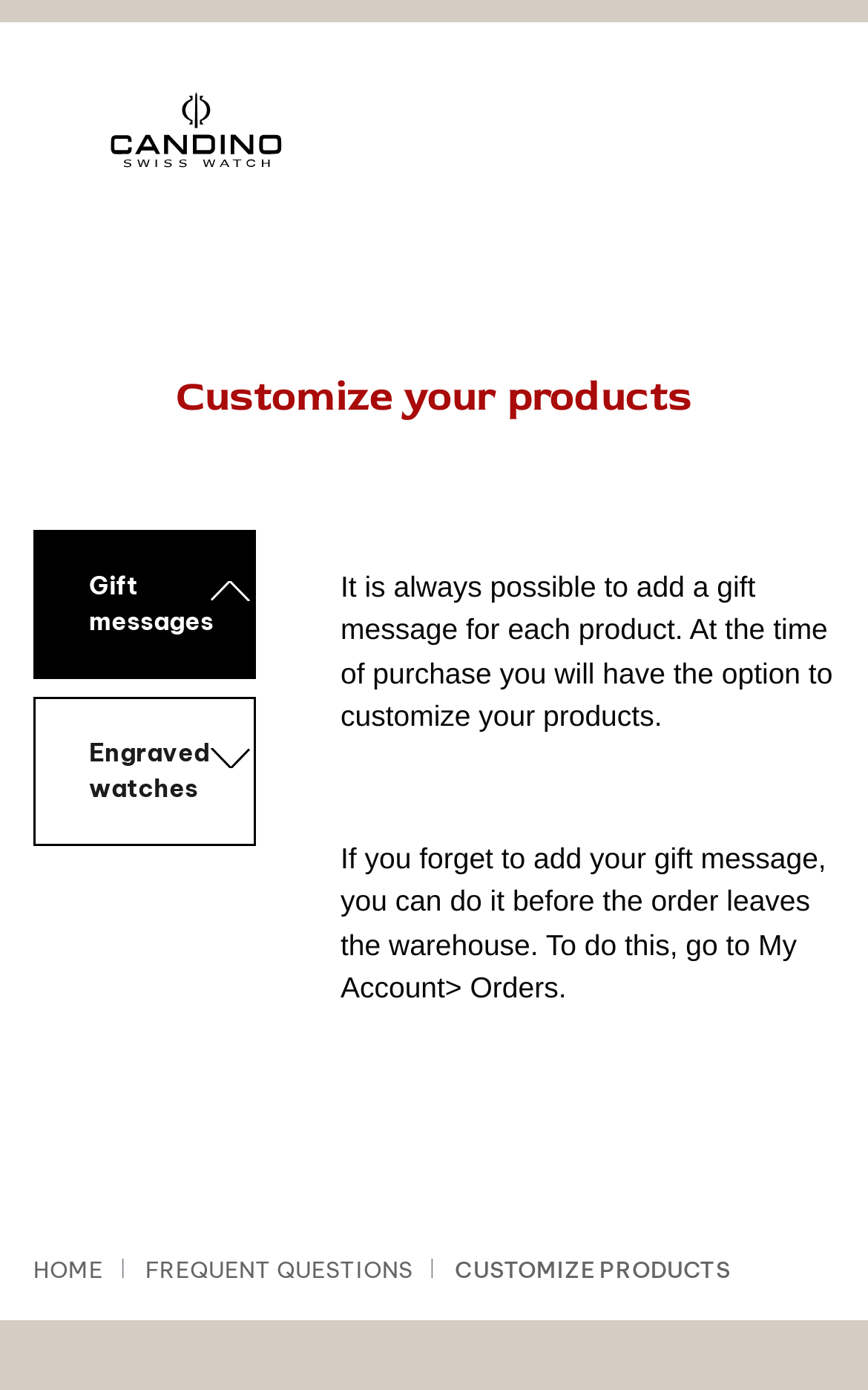Please find the bounding box for the UI element described by: "Frequent questions".

[0.168, 0.903, 0.475, 0.924]